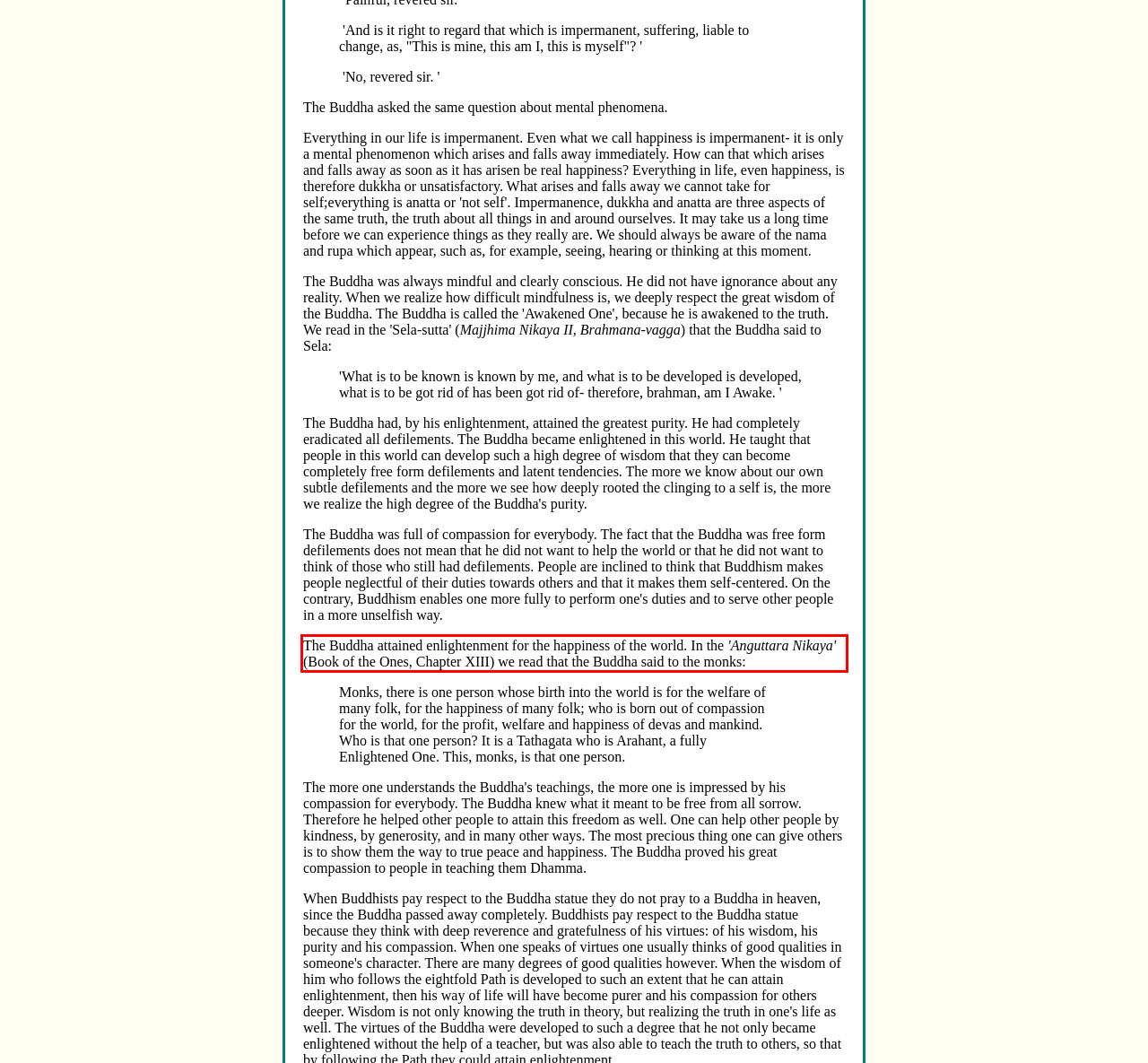Given a webpage screenshot with a red bounding box, perform OCR to read and deliver the text enclosed by the red bounding box.

The Buddha attained enlightenment for the happiness of the world. In the 'Anguttara Nikaya' (Book of the Ones, Chapter XIII) we read that the Buddha said to the monks: